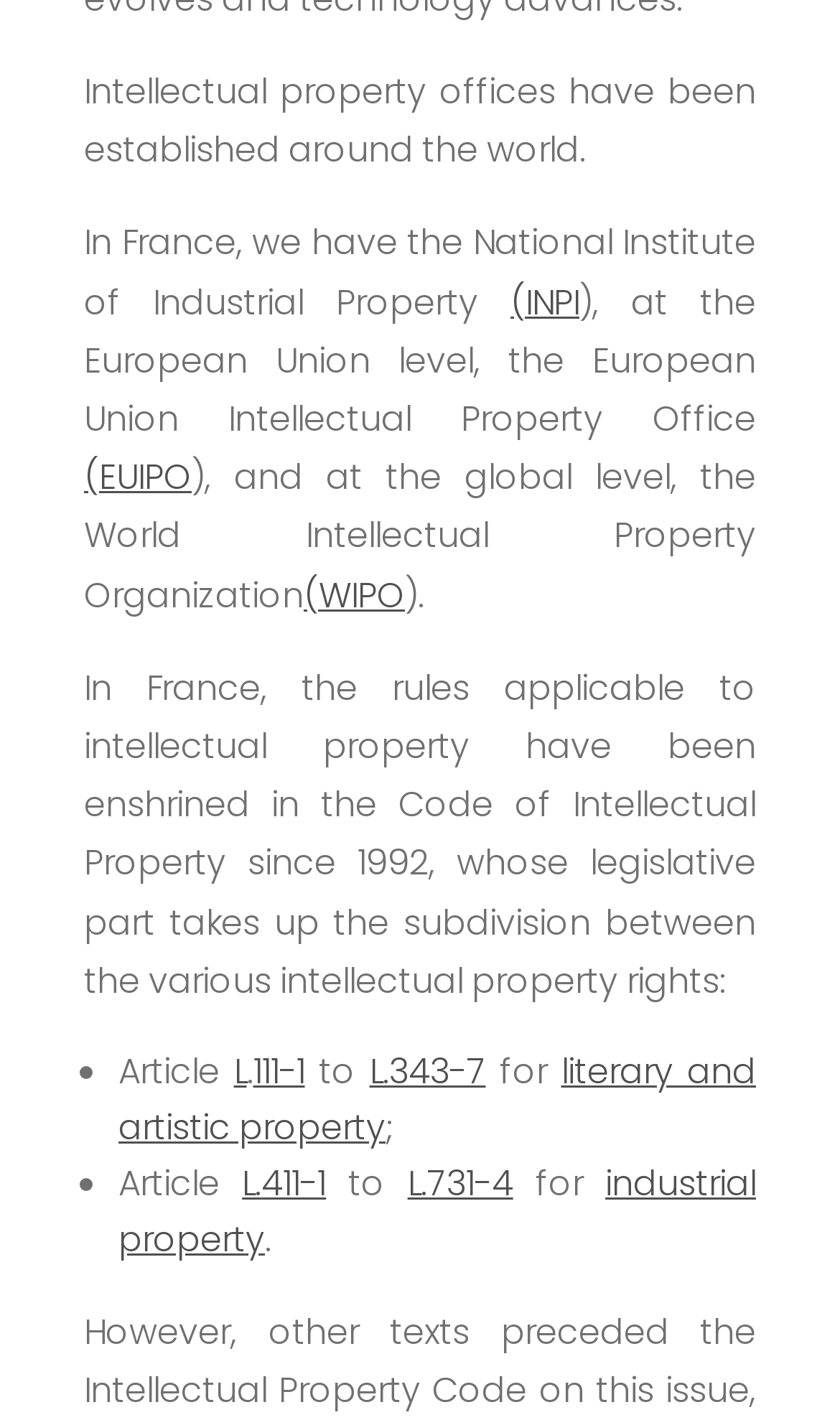Bounding box coordinates must be specified in the format (top-left x, top-left y, bottom-right x, bottom-right y). All values should be floating point numbers between 0 and 1. What are the bounding box coordinates of the UI element described as: industrial property

[0.141, 0.816, 0.9, 0.89]